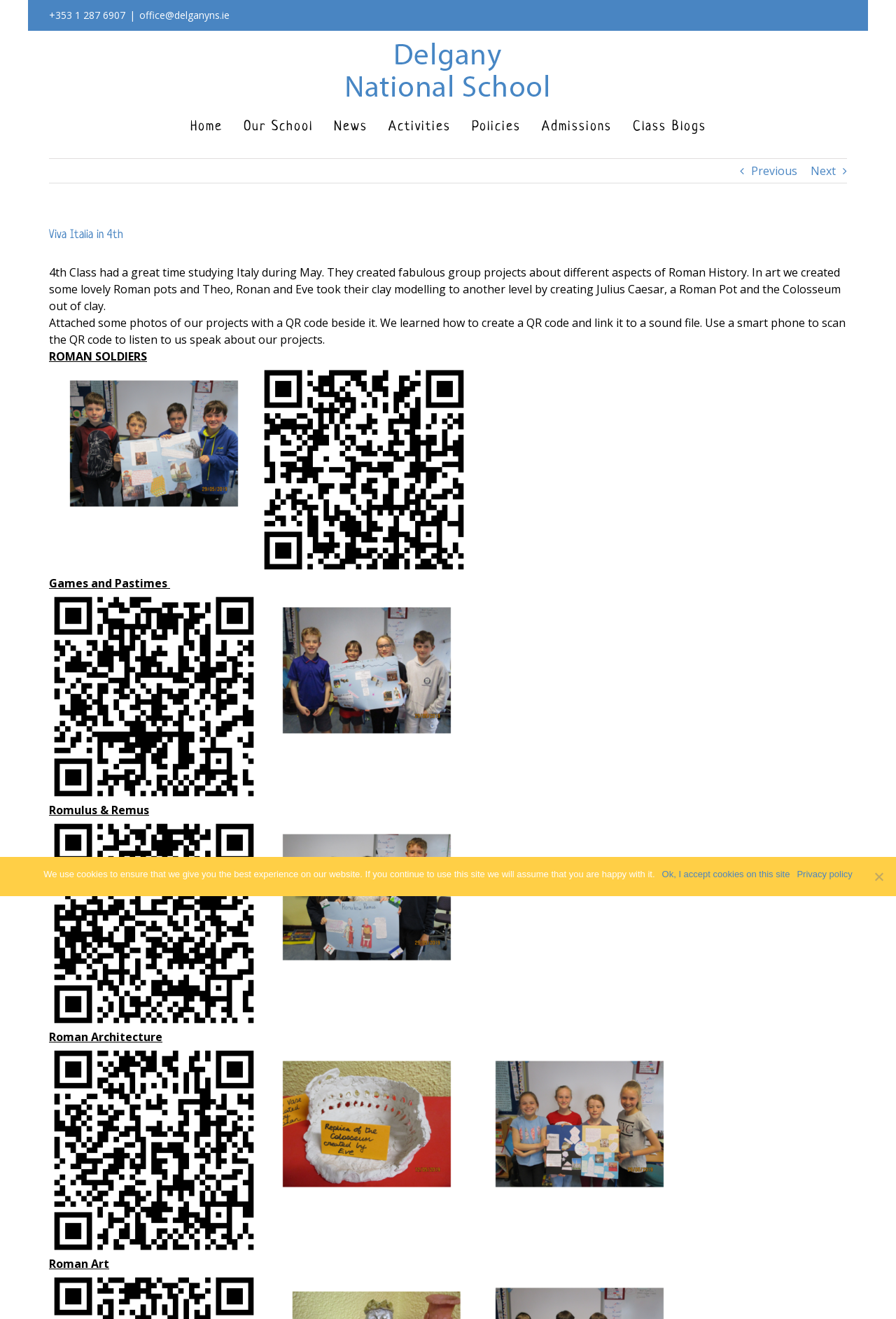What is the topic of the class project?
Provide a concise answer using a single word or phrase based on the image.

Roman History